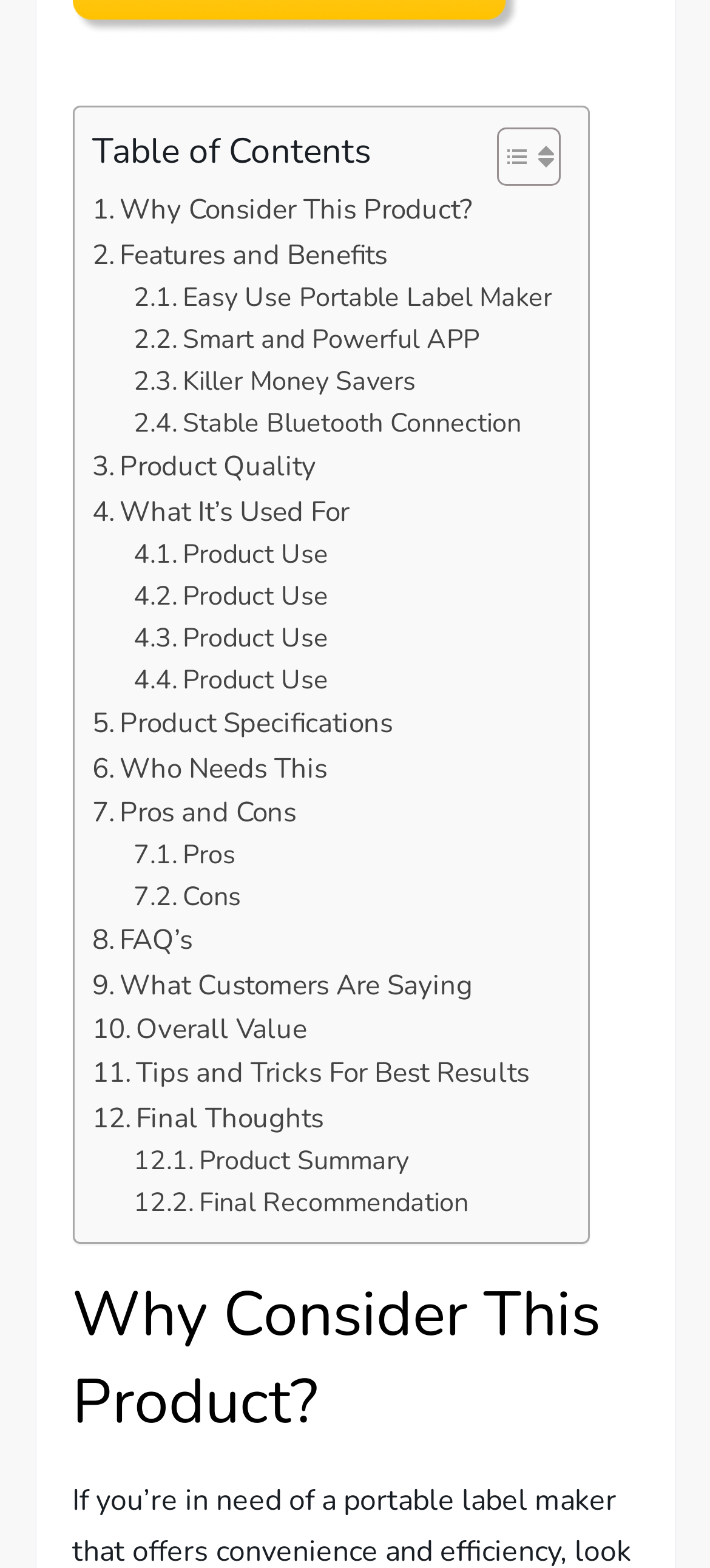Pinpoint the bounding box coordinates of the element you need to click to execute the following instruction: "Click on 'Toggle Table of Content' button". The bounding box should be represented by four float numbers between 0 and 1, in the format [left, top, right, bottom].

[0.662, 0.081, 0.777, 0.12]